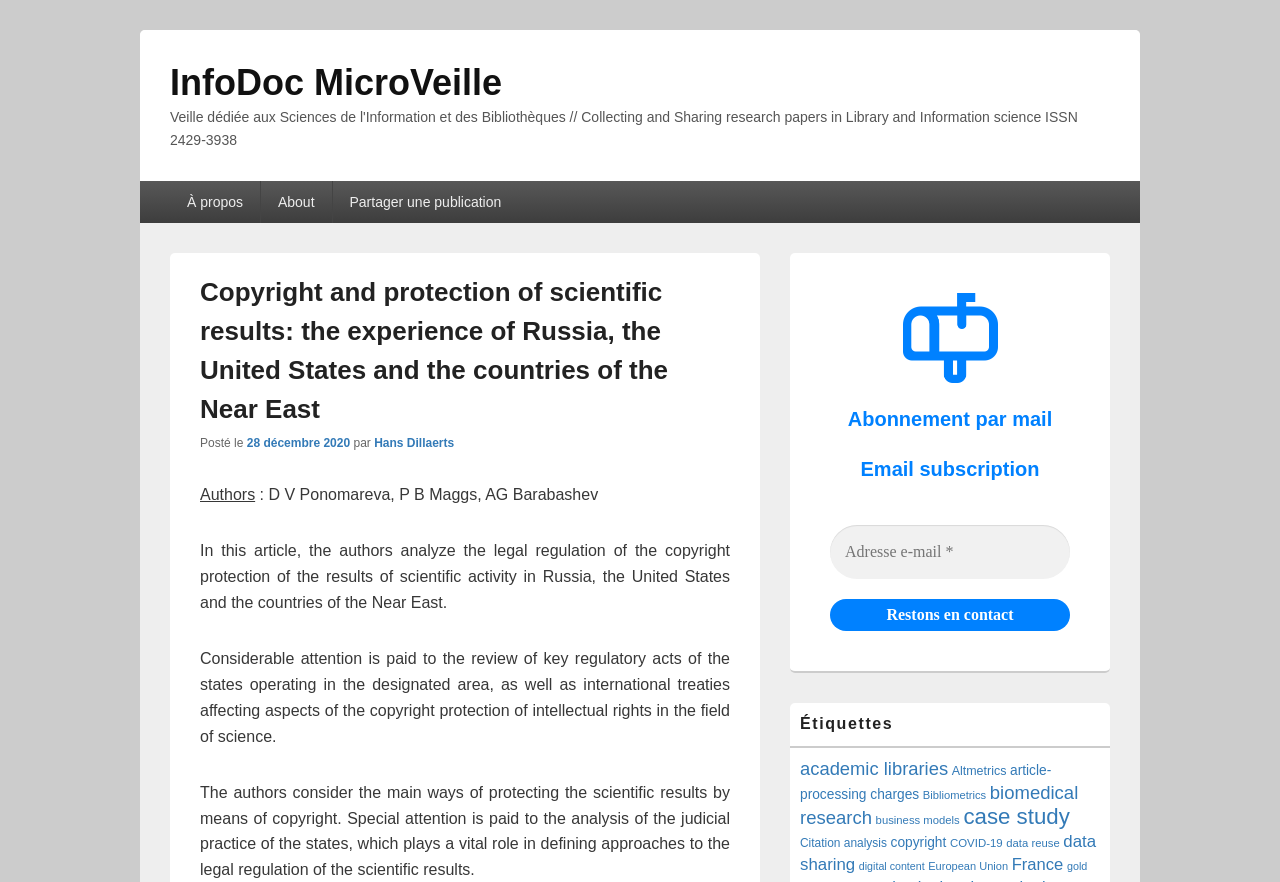Give a one-word or short-phrase answer to the following question: 
Who is the author of the article?

Hans Dillaerts